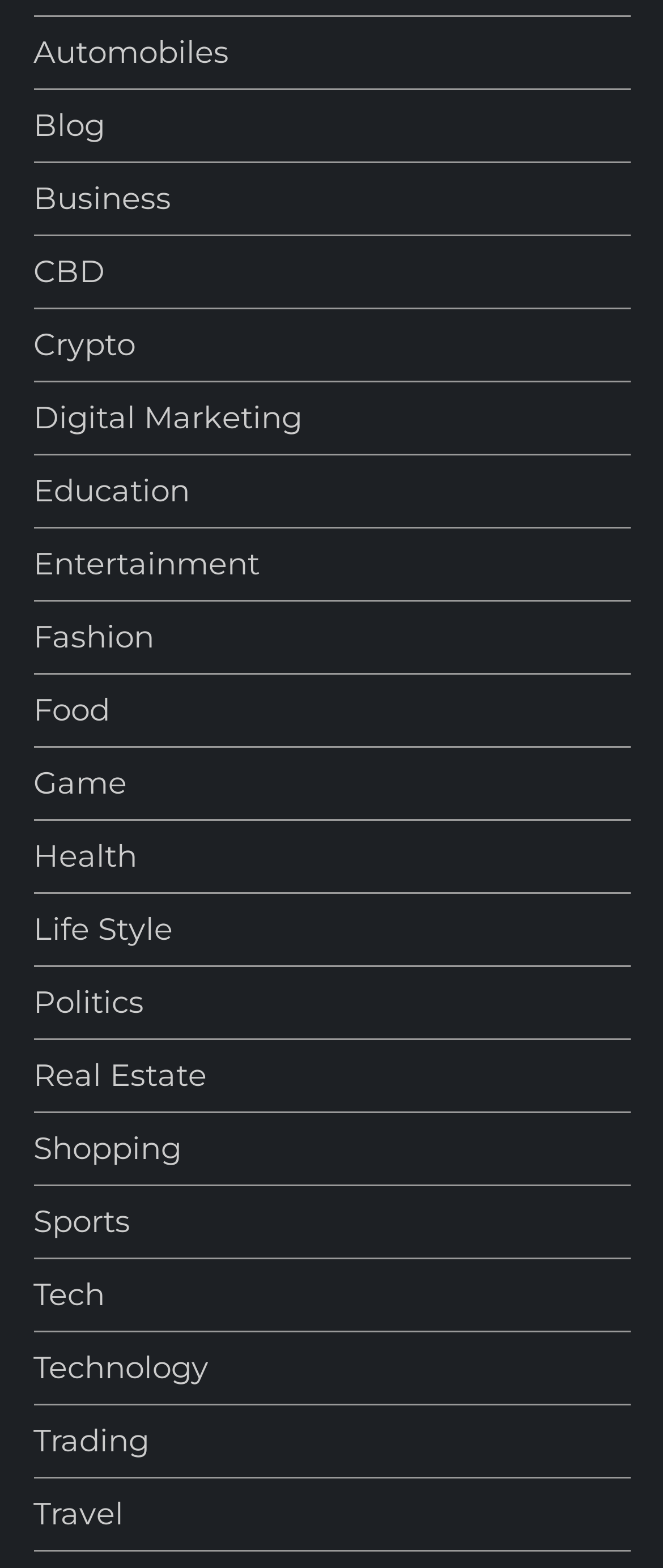Identify the bounding box coordinates necessary to click and complete the given instruction: "View recent posts".

None